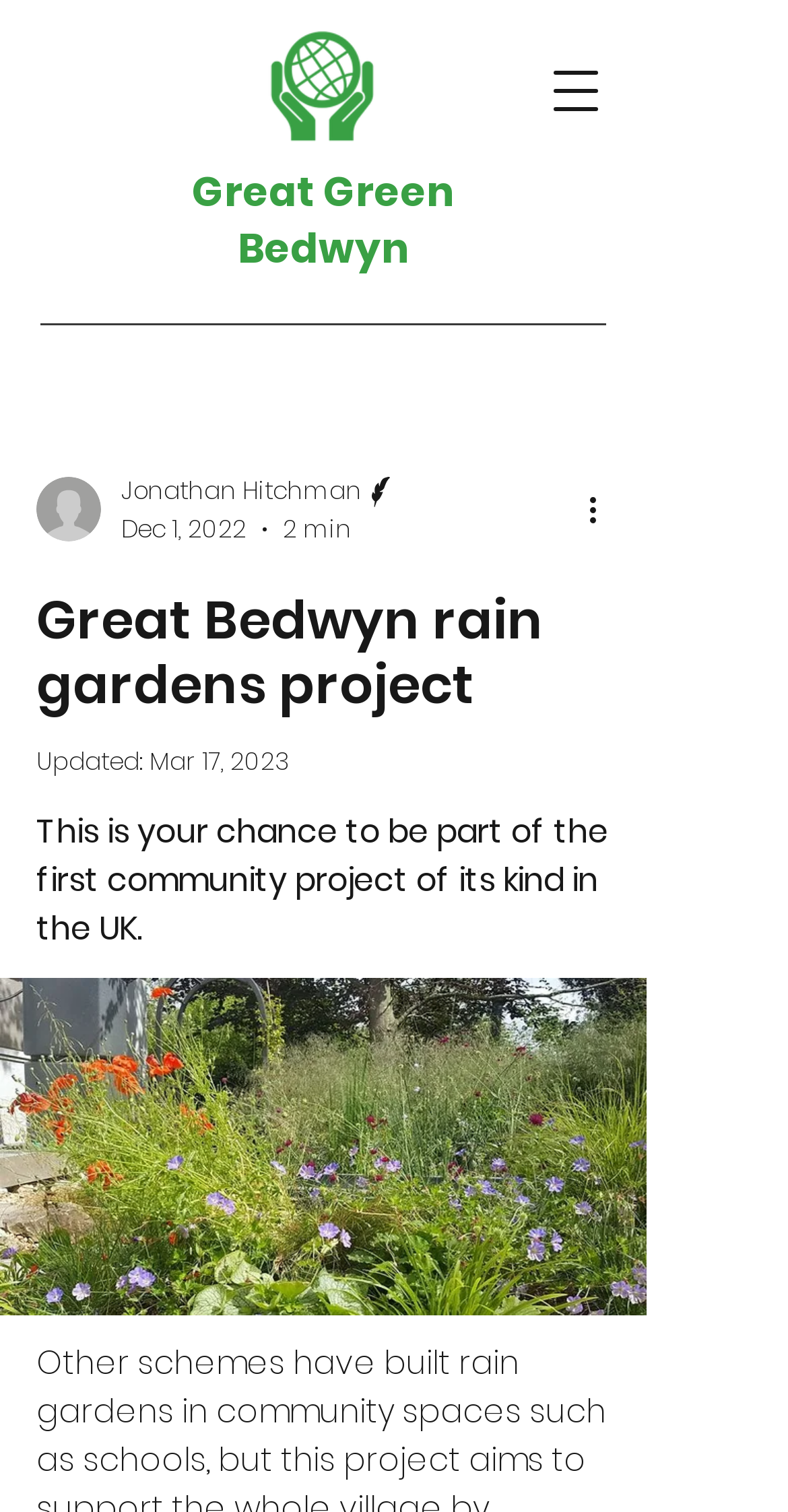Can you find and provide the main heading text of this webpage?

Great Bedwyn rain gardens project